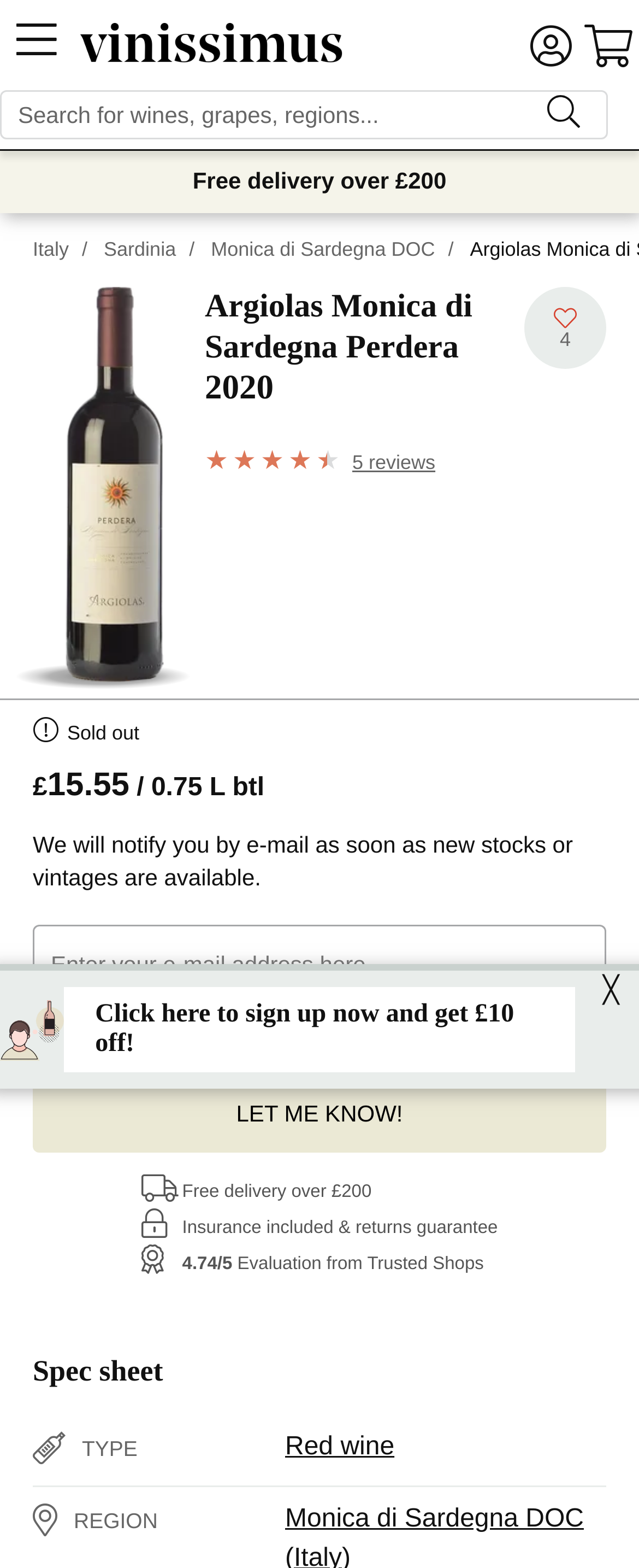Find and generate the main title of the webpage.

Argiolas Monica di Sardegna Perdera